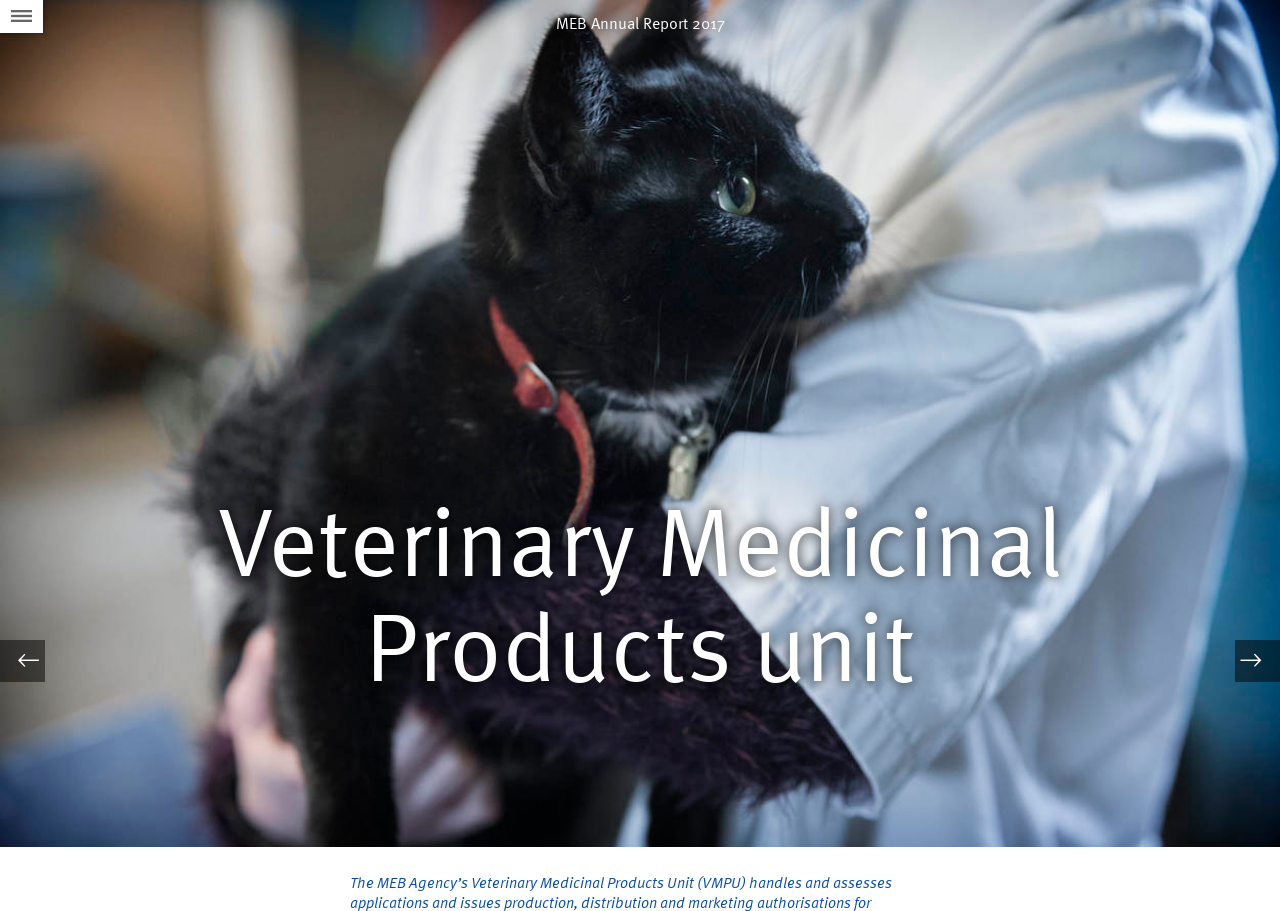Please provide a brief answer to the question using only one word or phrase: 
Is there an image on the webpage?

Yes